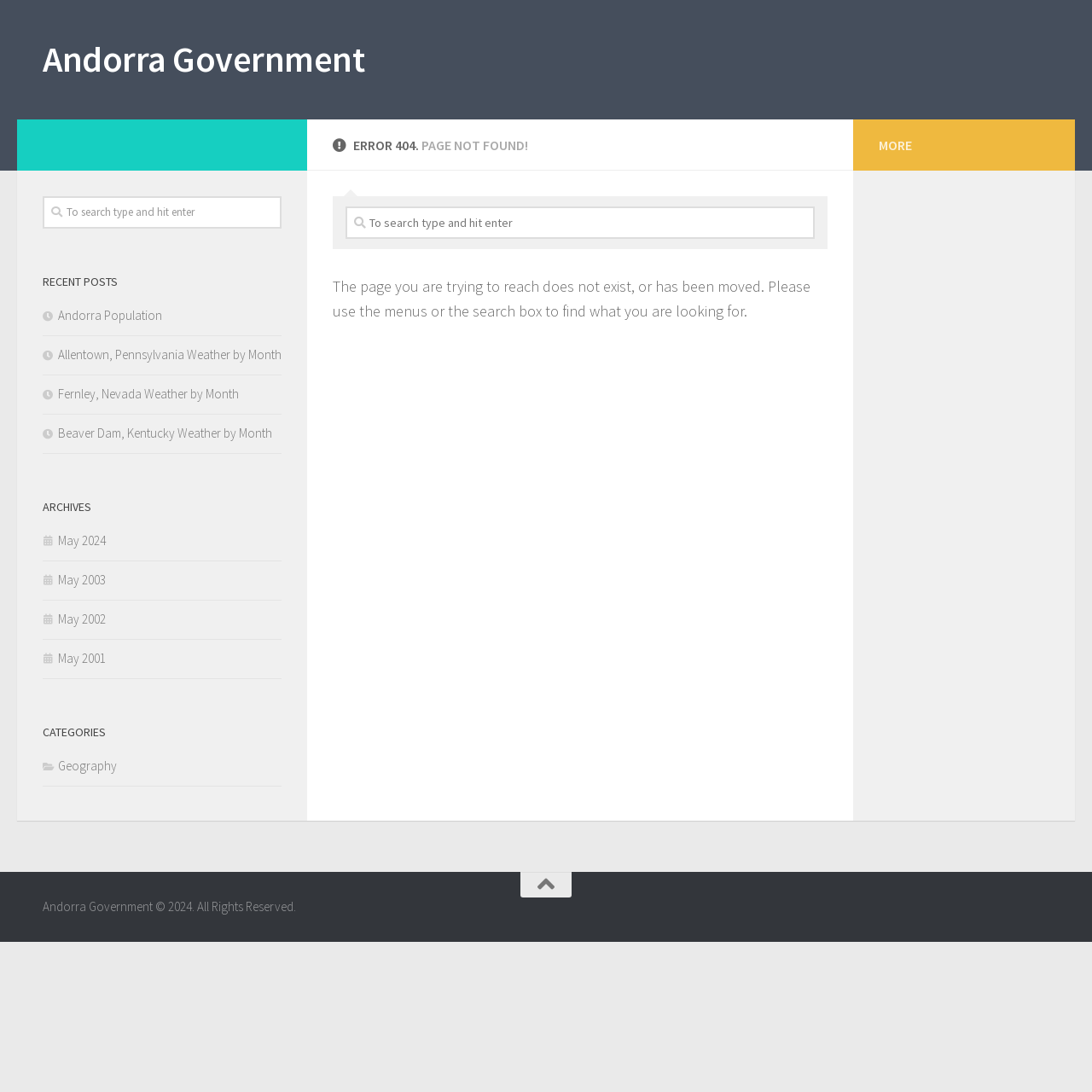What is the copyright year of Andorra Government?
Could you answer the question with a detailed and thorough explanation?

The copyright information is located at the bottom of the page, and it states 'Andorra Government © 2024. All Rights Reserved', which indicates that the copyright year is 2024.